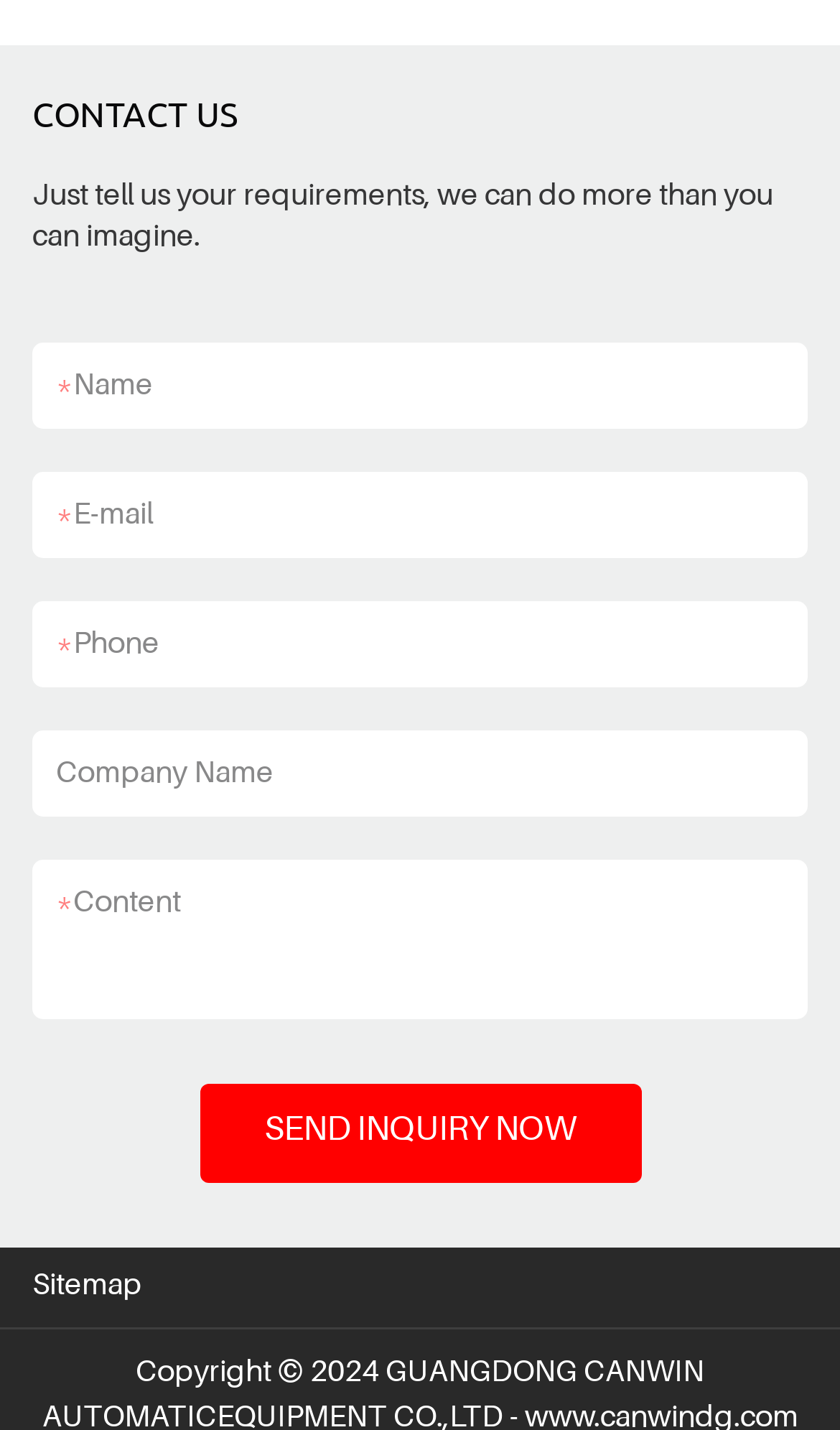How many text boxes are required on this form?
Look at the screenshot and respond with one word or a short phrase.

4